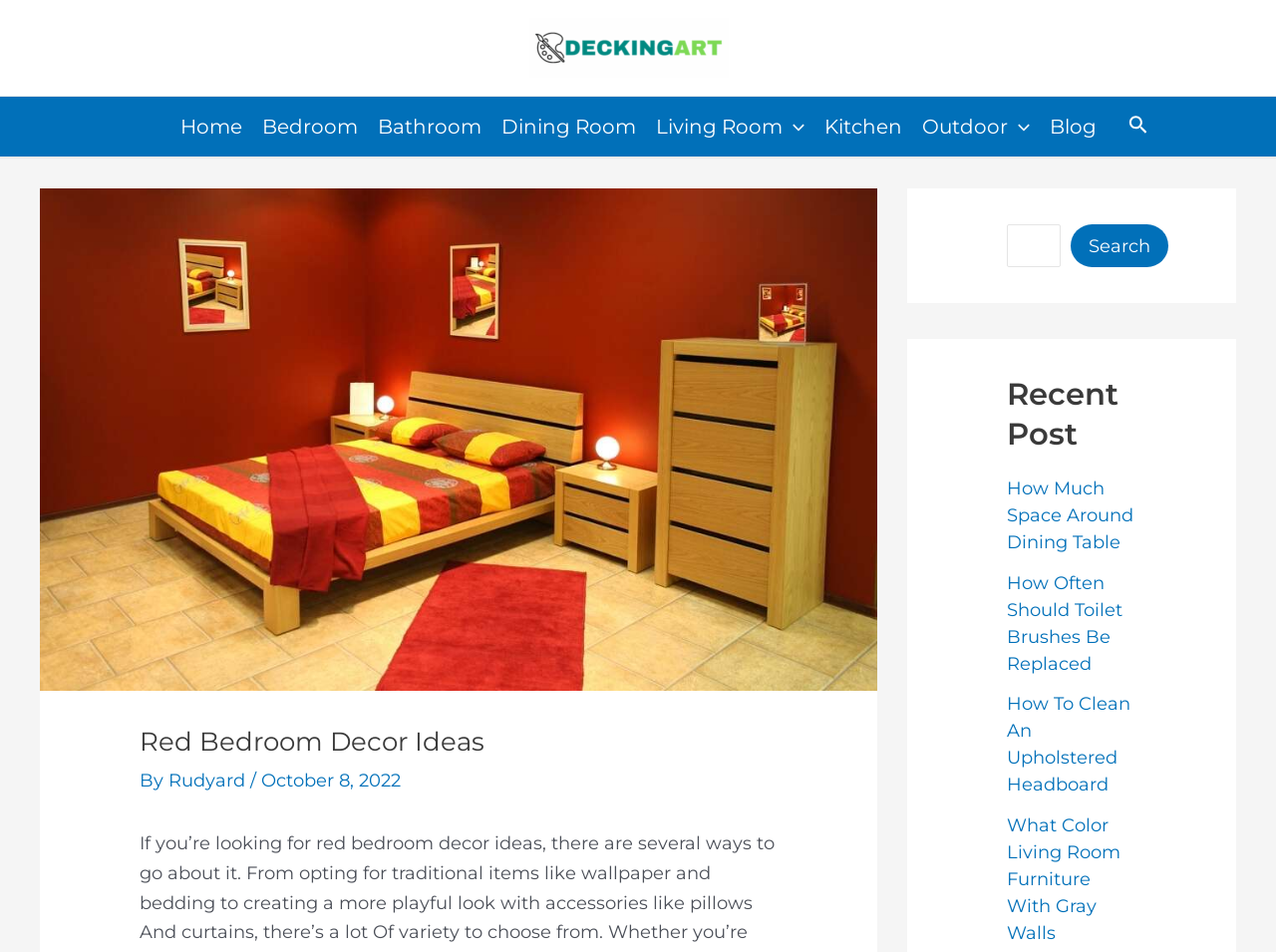What is the topic of the recent post?
Please use the image to provide a one-word or short phrase answer.

How Much Space Around Dining Table